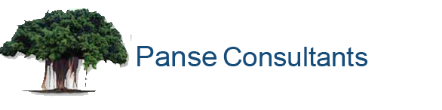What is the significance of the tree in the logo?
Answer with a single word or short phrase according to what you see in the image.

Symbolizing nature and sustainability